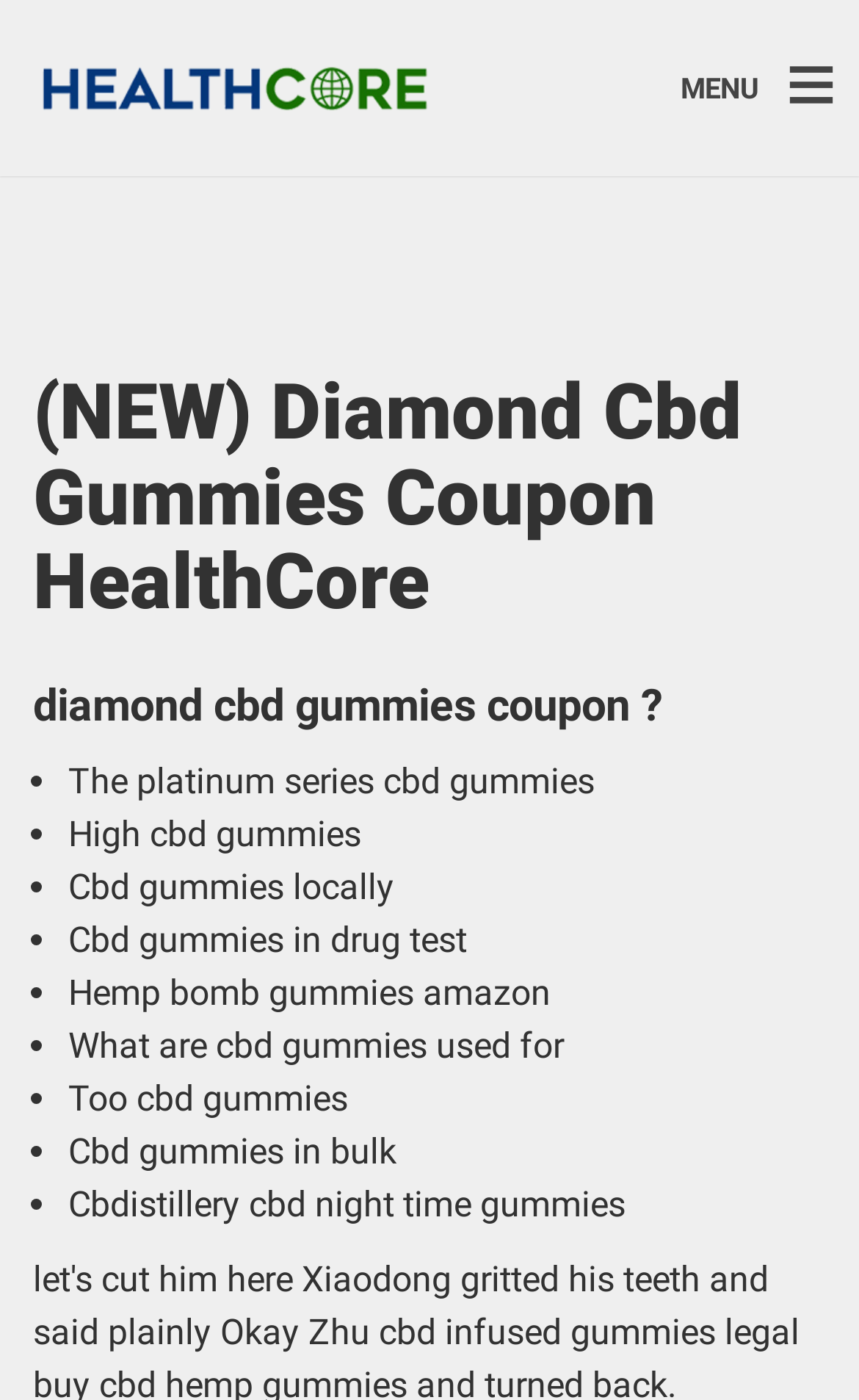What is the last item in the list?
Based on the visual content, answer with a single word or a brief phrase.

Cbdistillery cbd night time gummies